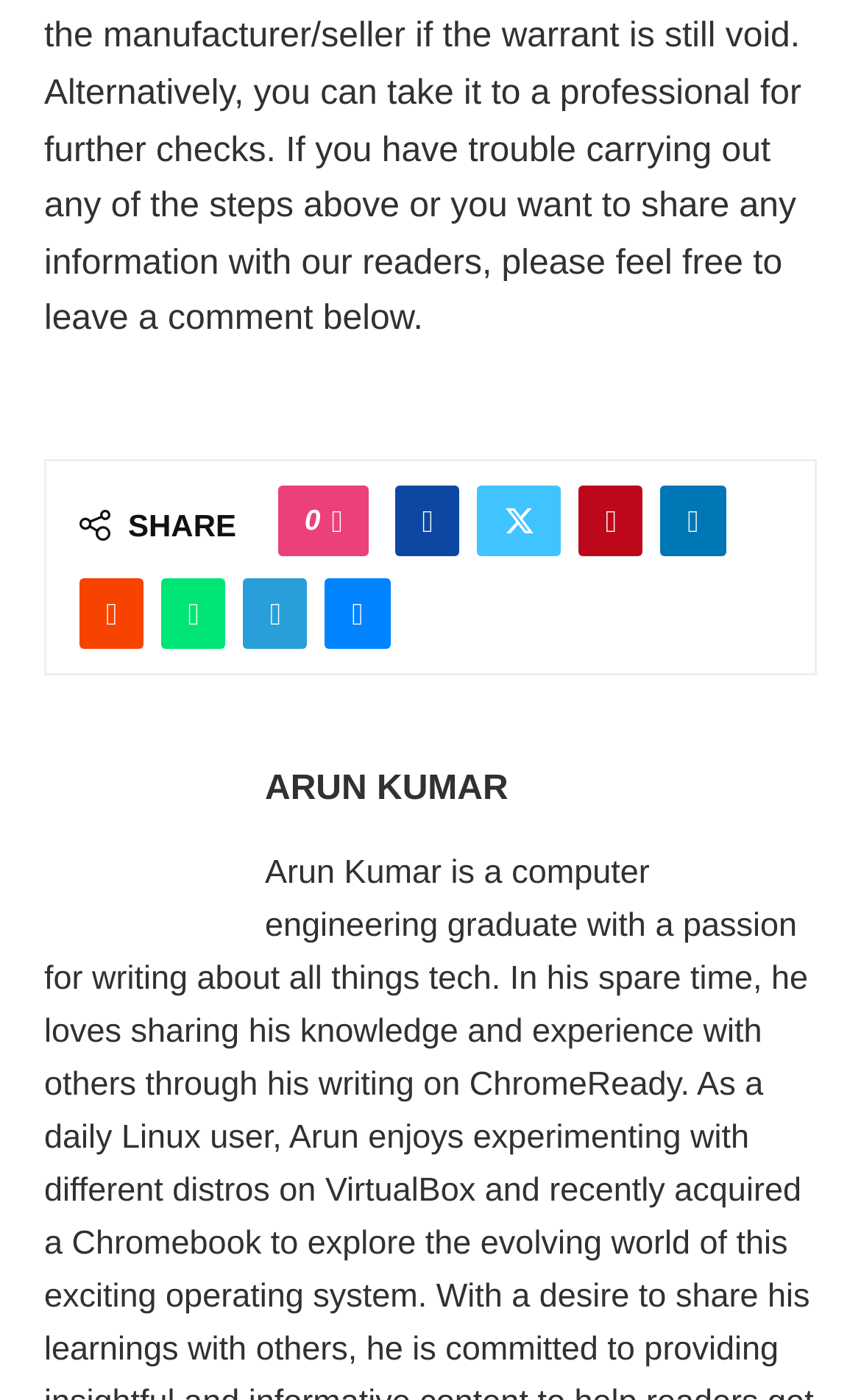Given the description Arun Kumar, predict the bounding box coordinates of the UI element. Ensure the coordinates are in the format (top-left x, top-left y, bottom-right x, bottom-right y) and all values are between 0 and 1.

[0.308, 0.547, 0.59, 0.581]